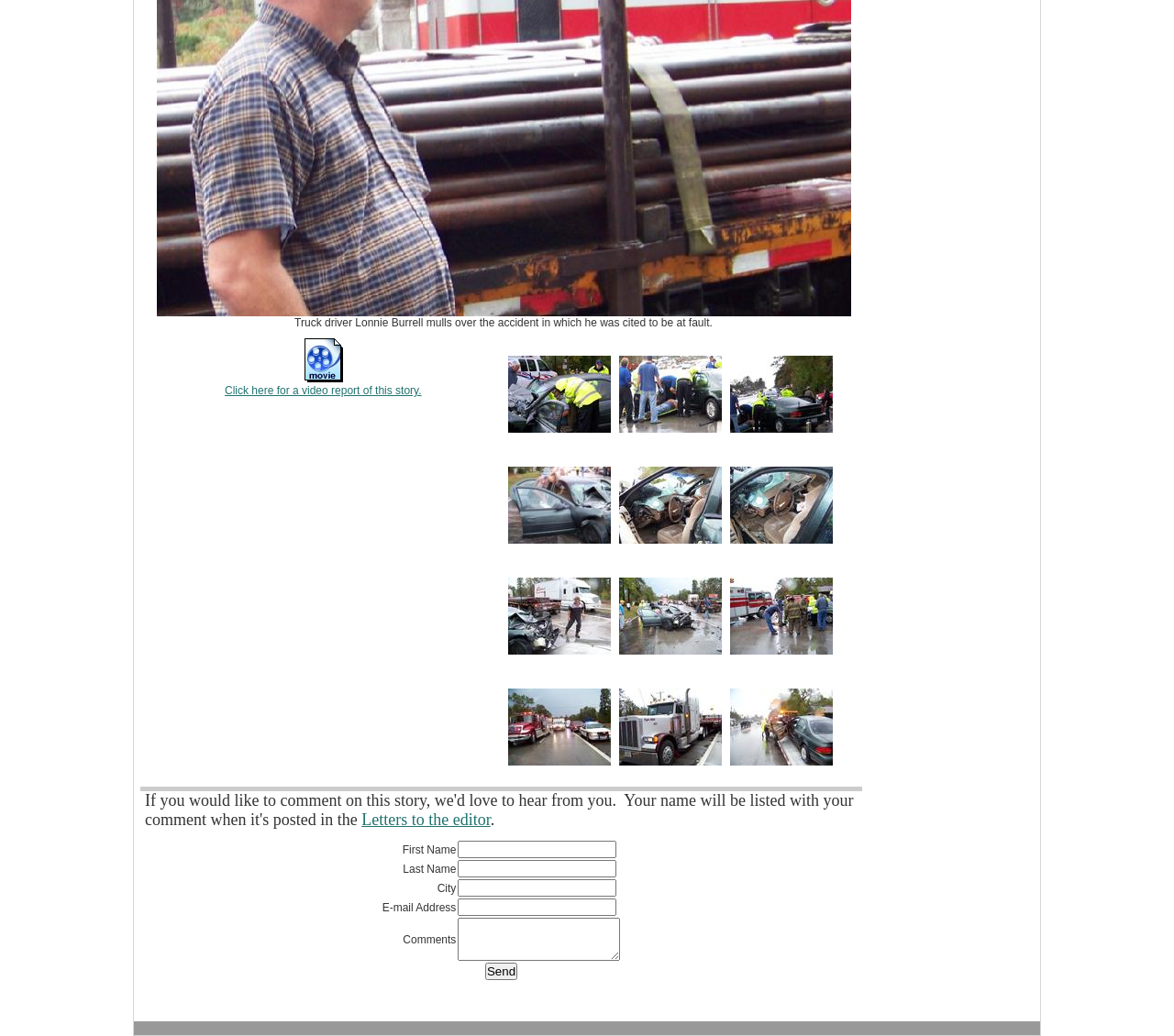What type of media is available for this story?
Look at the image and respond with a single word or a short phrase.

Video